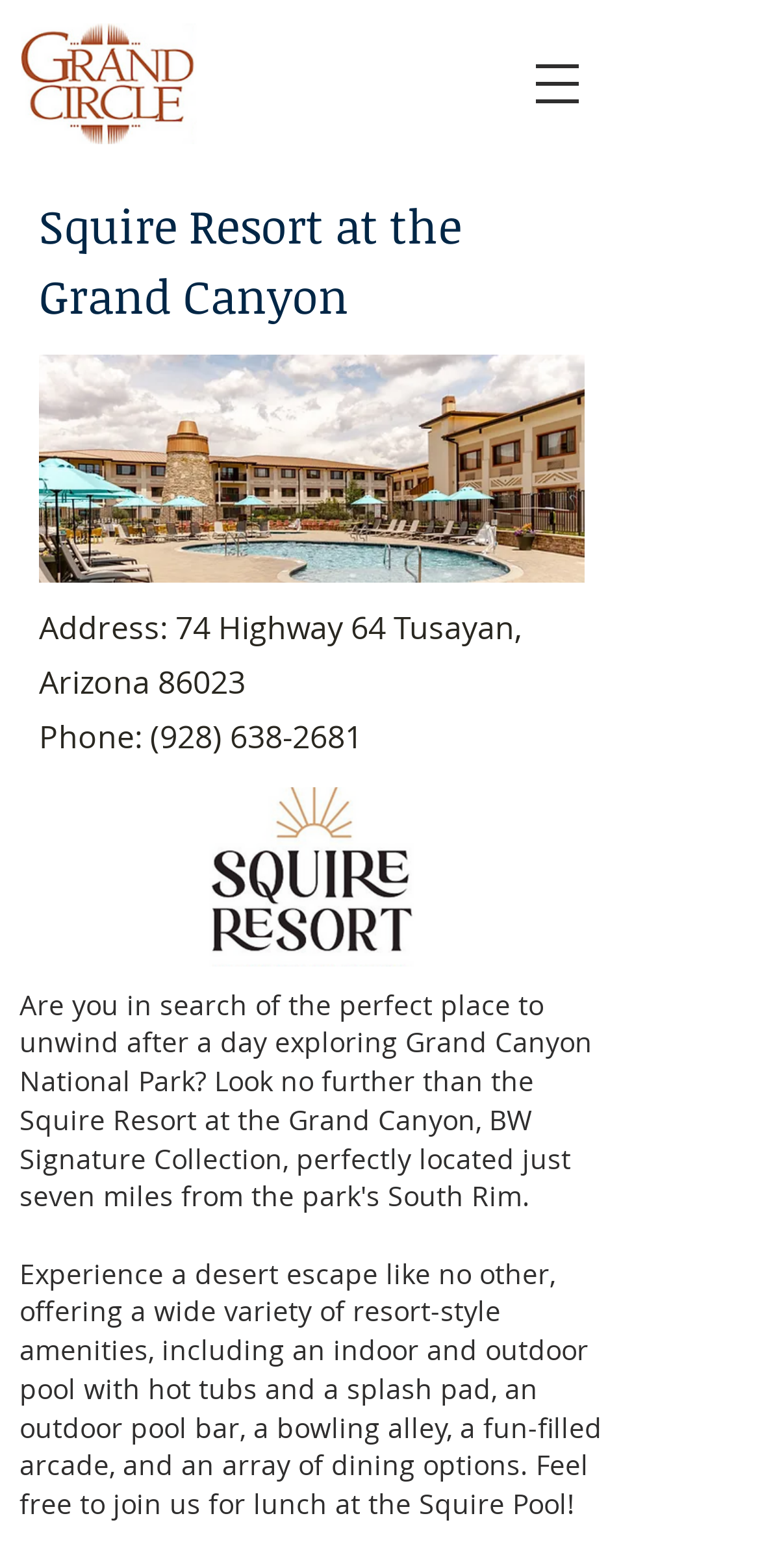Locate the headline of the webpage and generate its content.

Squire Resort at the Grand Canyon